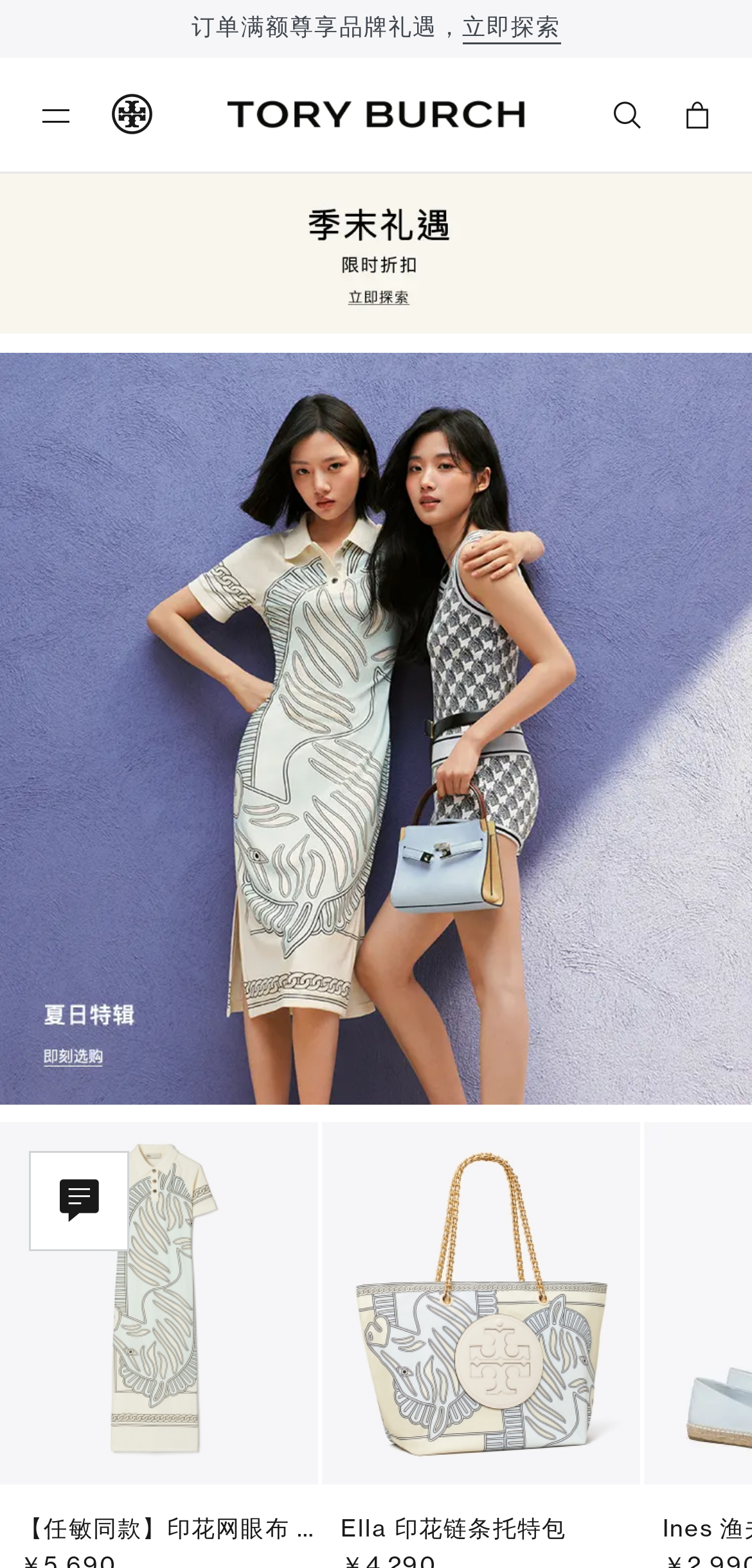Provide the bounding box coordinates of the HTML element this sentence describes: "parent_node: 嗨，我们能提供什么帮助？". The bounding box coordinates consist of four float numbers between 0 and 1, i.e., [left, top, right, bottom].

[0.126, 0.842, 0.156, 0.861]